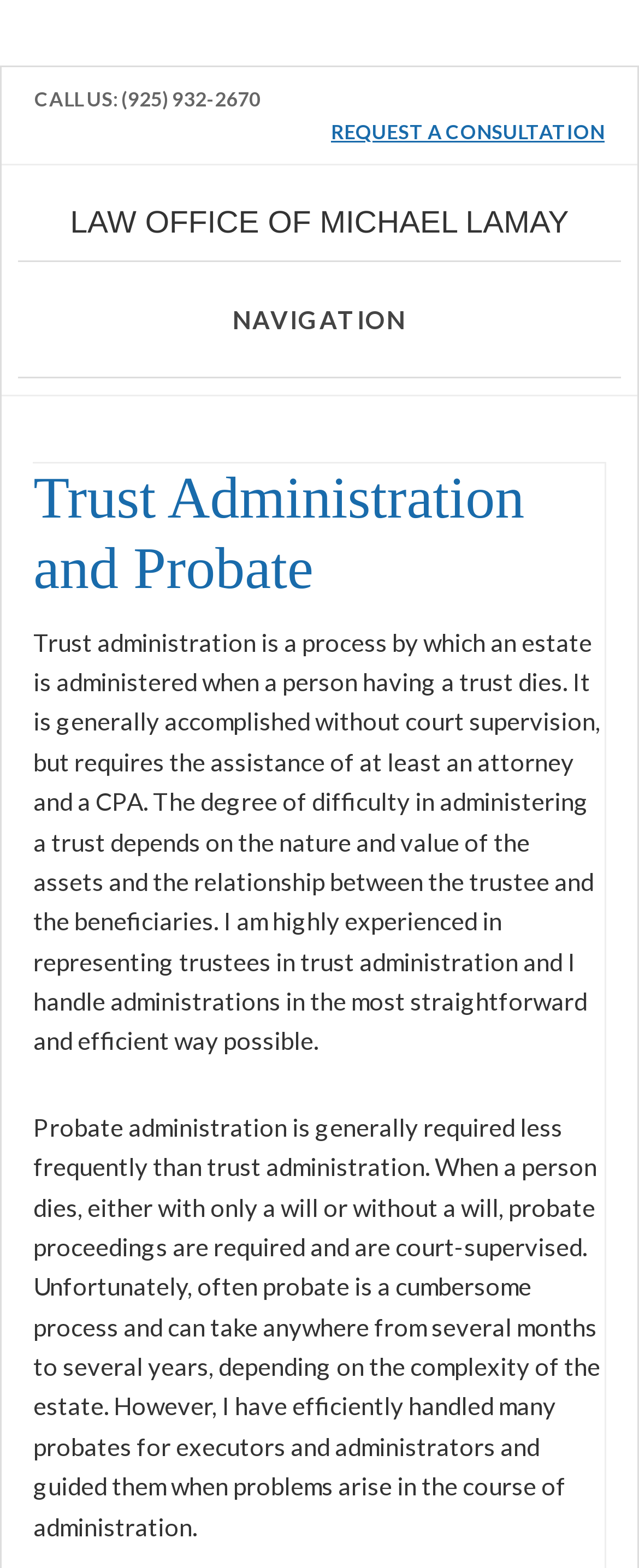What is the name of the law office?
Please provide a comprehensive answer based on the details in the screenshot.

I found the name of the law office by looking at the top section of the webpage, where it says 'LAW OFFICE OF MICHAEL LAMAY'.